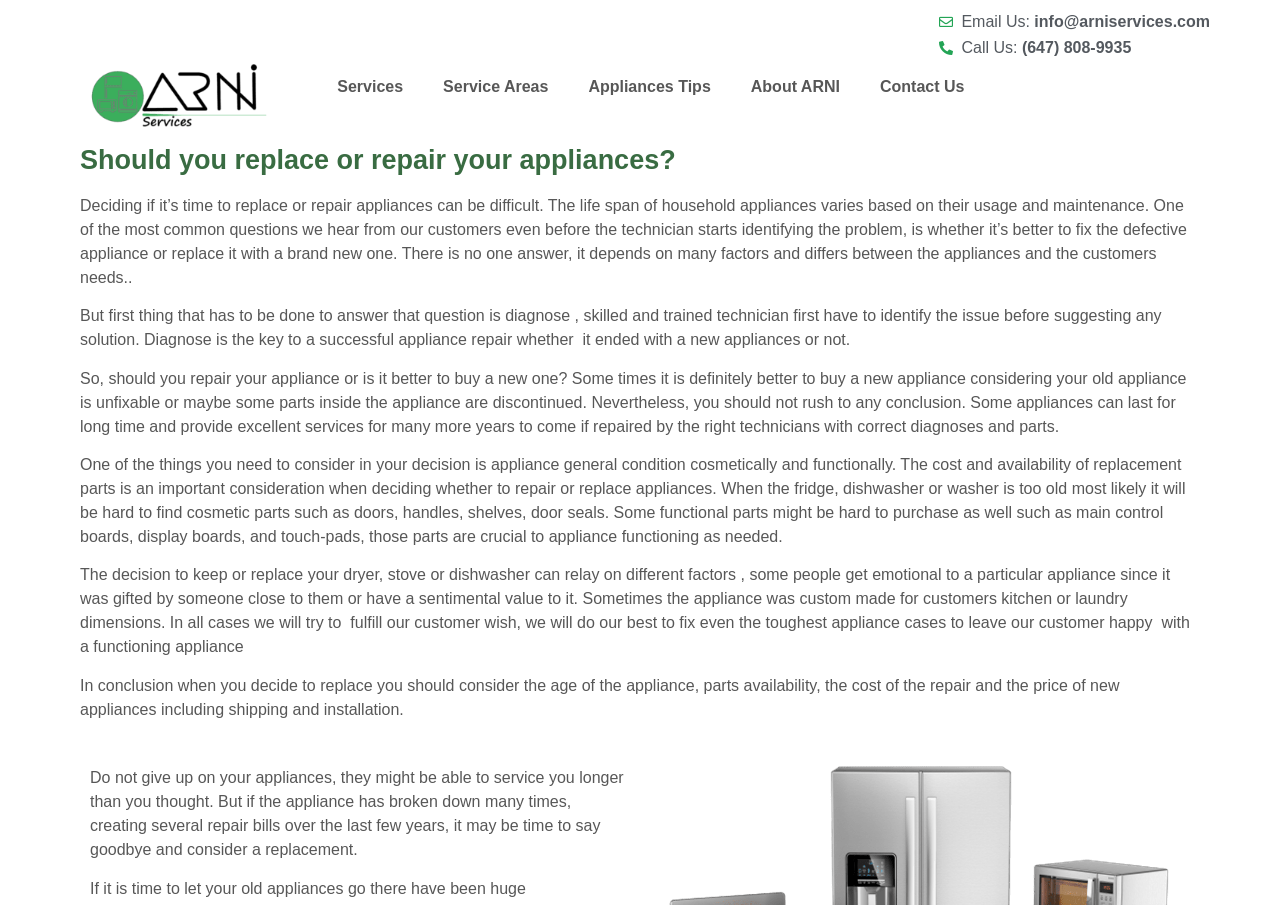Summarize the webpage with a detailed and informative caption.

The webpage is about Appliance Repair and Installation Services in the Greater Toronto Area (GTA). At the top left corner, there is a logo of ARNI Appliance Repair, which is an image linked to the company's website. Below the logo, there are six navigation links: Services, Service Areas, Appliances Tips, About ARNI, Contact Us, and Email Us/Call Us.

The main content of the webpage starts with a heading that asks "Should you replace or repair your appliances?" followed by four paragraphs of text that discuss the factors to consider when deciding whether to repair or replace an appliance. The text explains that the decision depends on various factors, including the appliance's usage, maintenance, and condition, as well as the cost and availability of replacement parts.

The text is divided into four sections, each discussing a different aspect of the decision-making process. The first section explains the importance of diagnosing the issue before suggesting a solution. The second section discusses the benefits of repairing an appliance, while the third section highlights the considerations for replacing an appliance, including its general condition, the cost and availability of replacement parts, and sentimental value. The fourth section concludes by summarizing the key factors to consider when deciding whether to repair or replace an appliance.

At the bottom of the page, there is a final paragraph that encourages readers not to give up on their appliances, suggesting that they might still be able to serve them longer than they thought, but also acknowledging that frequent repairs may indicate it's time to consider a replacement.